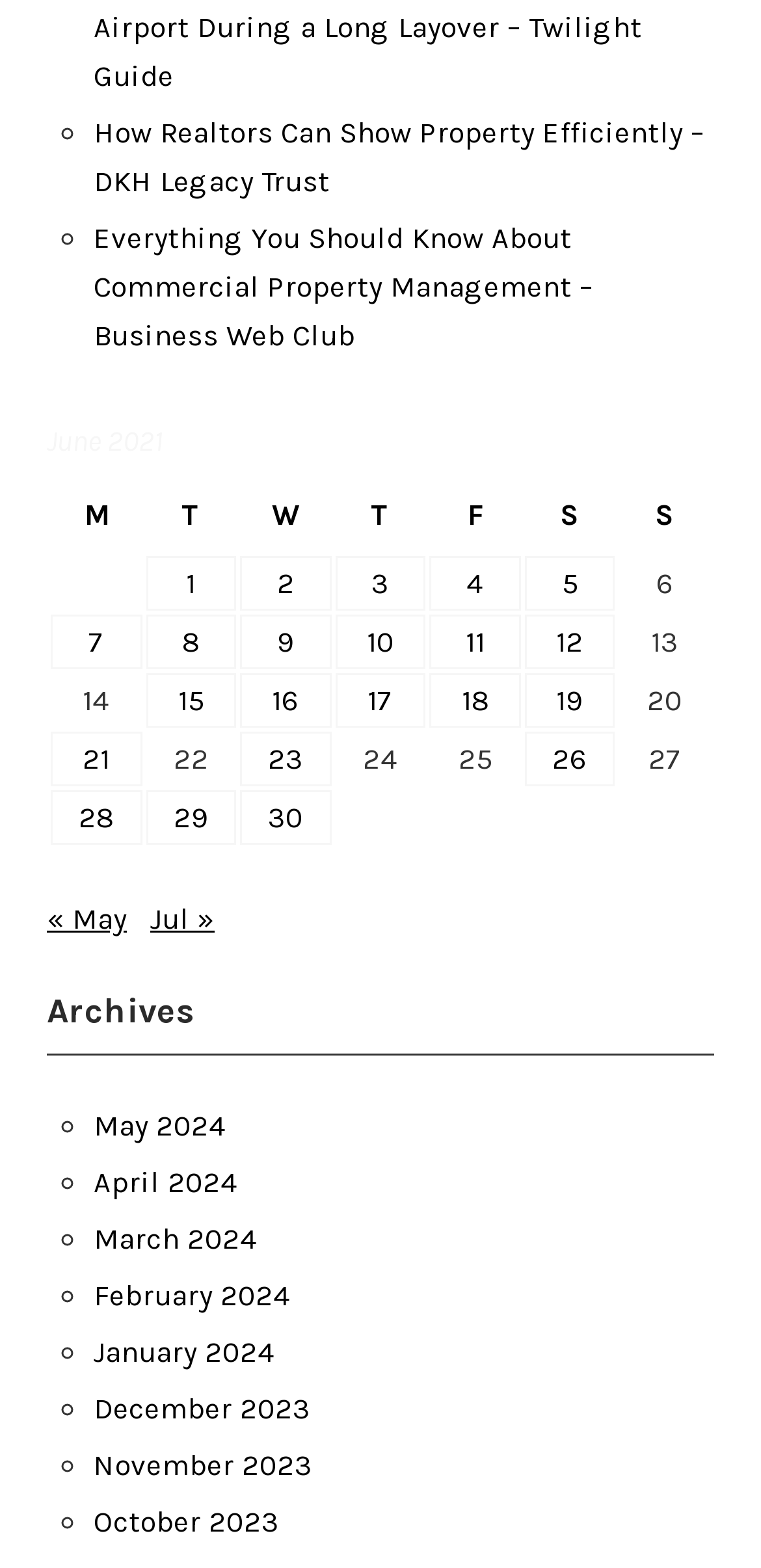How many links are there in the table?
Based on the image, provide your answer in one word or phrase.

30